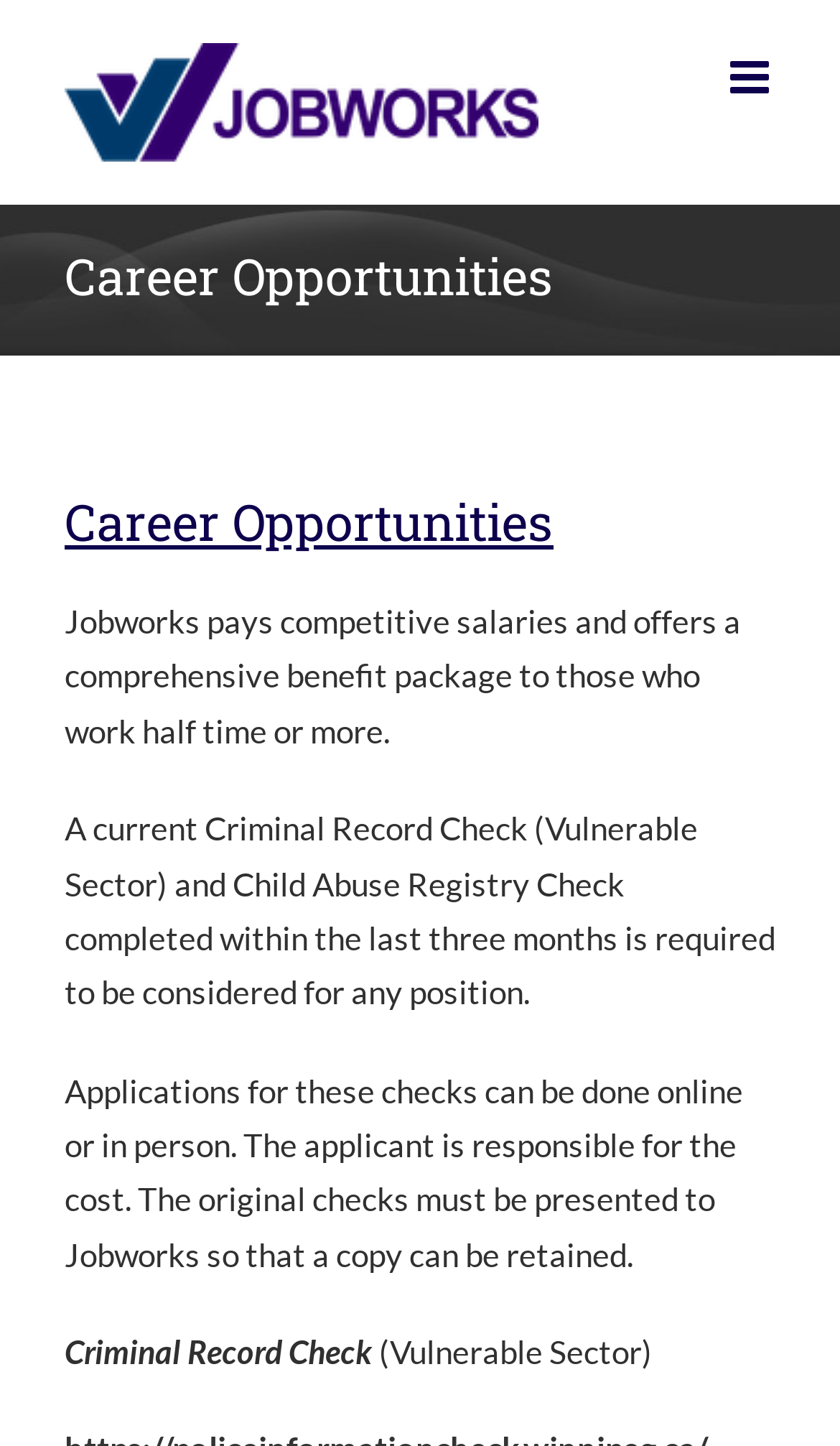Please reply to the following question with a single word or a short phrase:
Who is responsible for the cost of the checks?

The applicant